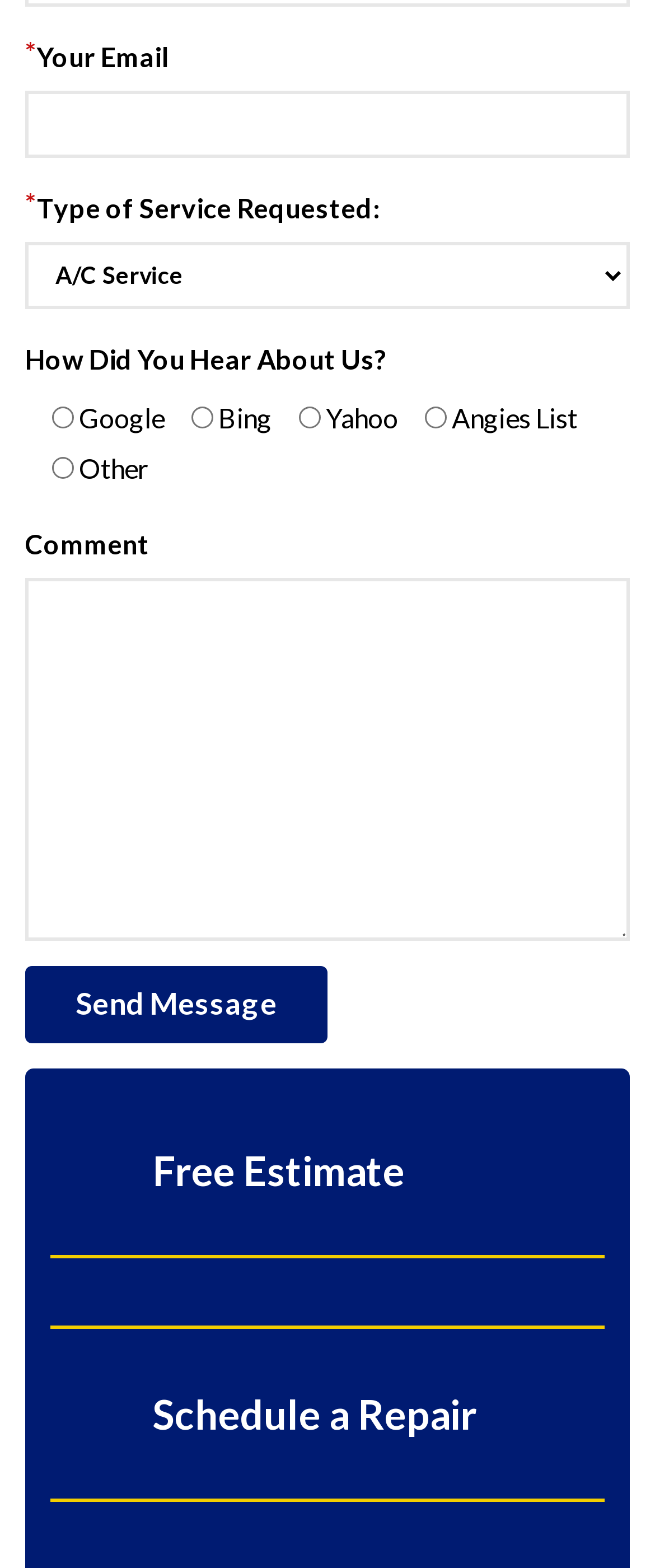Please answer the following question using a single word or phrase: What is the purpose of the link with the 'iconFreeEstimate' image?

Get a free estimate